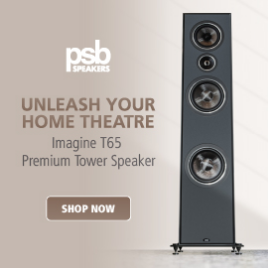Provide a one-word or brief phrase answer to the question:
How many speaker drivers are featured in the PSB Imagine T65 Premium Tower Speaker?

Three